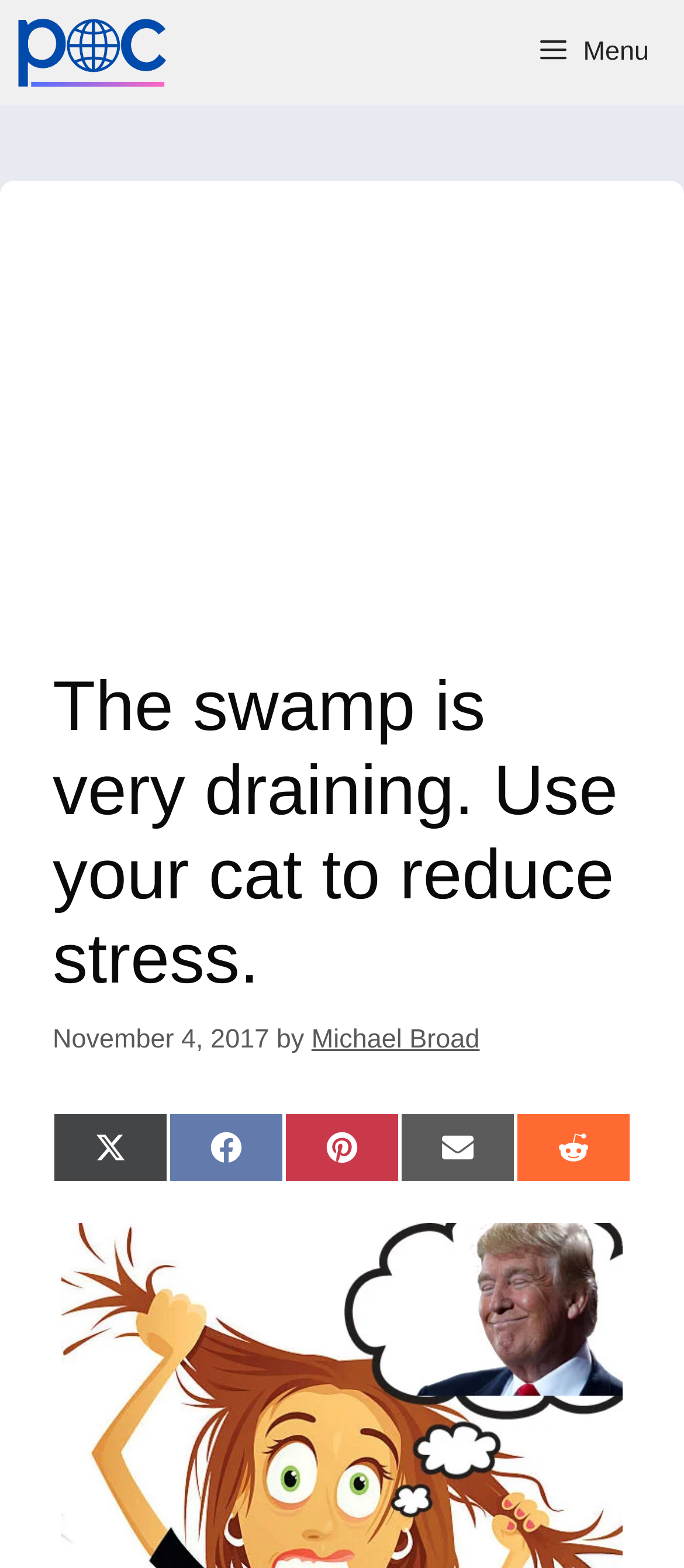What is the name of the organization?
Please provide a comprehensive answer to the question based on the webpage screenshot.

I found the name of the organization by looking at the text of the link at the top of the webpage, which is 'Freethinking Animal Advocacy', indicating that this is the name of the organization.